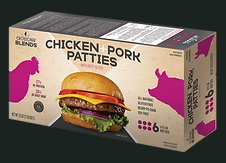Refer to the image and provide an in-depth answer to the question:
What is the focus of Crossover Meats' commitment?

The positioning of the product reflects Crossover Meats' commitment to providing healthier, sustainable food options that allow consumers to make a positive impact on the planet, as indicated by the clear claims on the packaging.